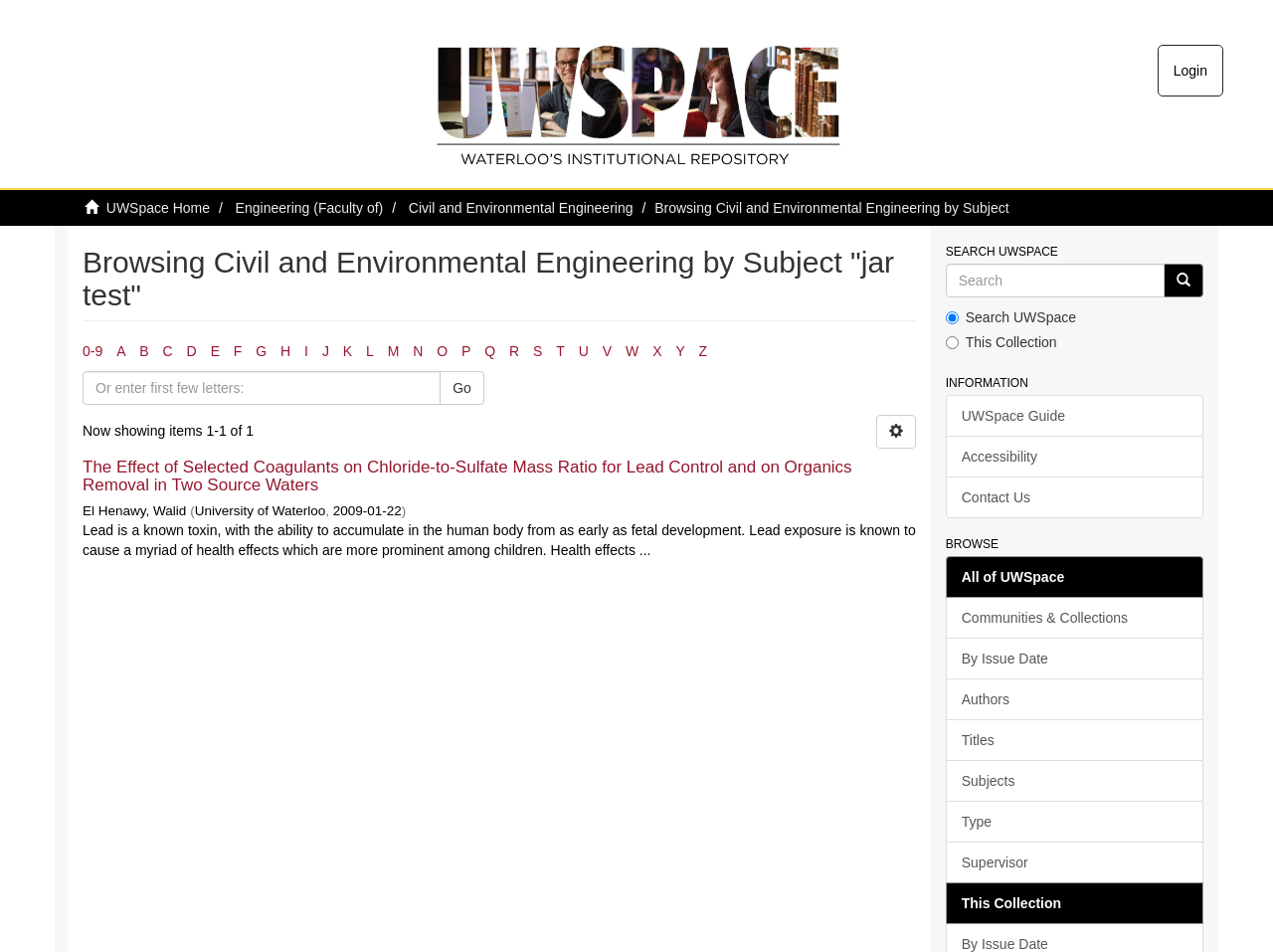Provide a single word or phrase answer to the question: 
What is the date of the item on this page?

2009-01-22